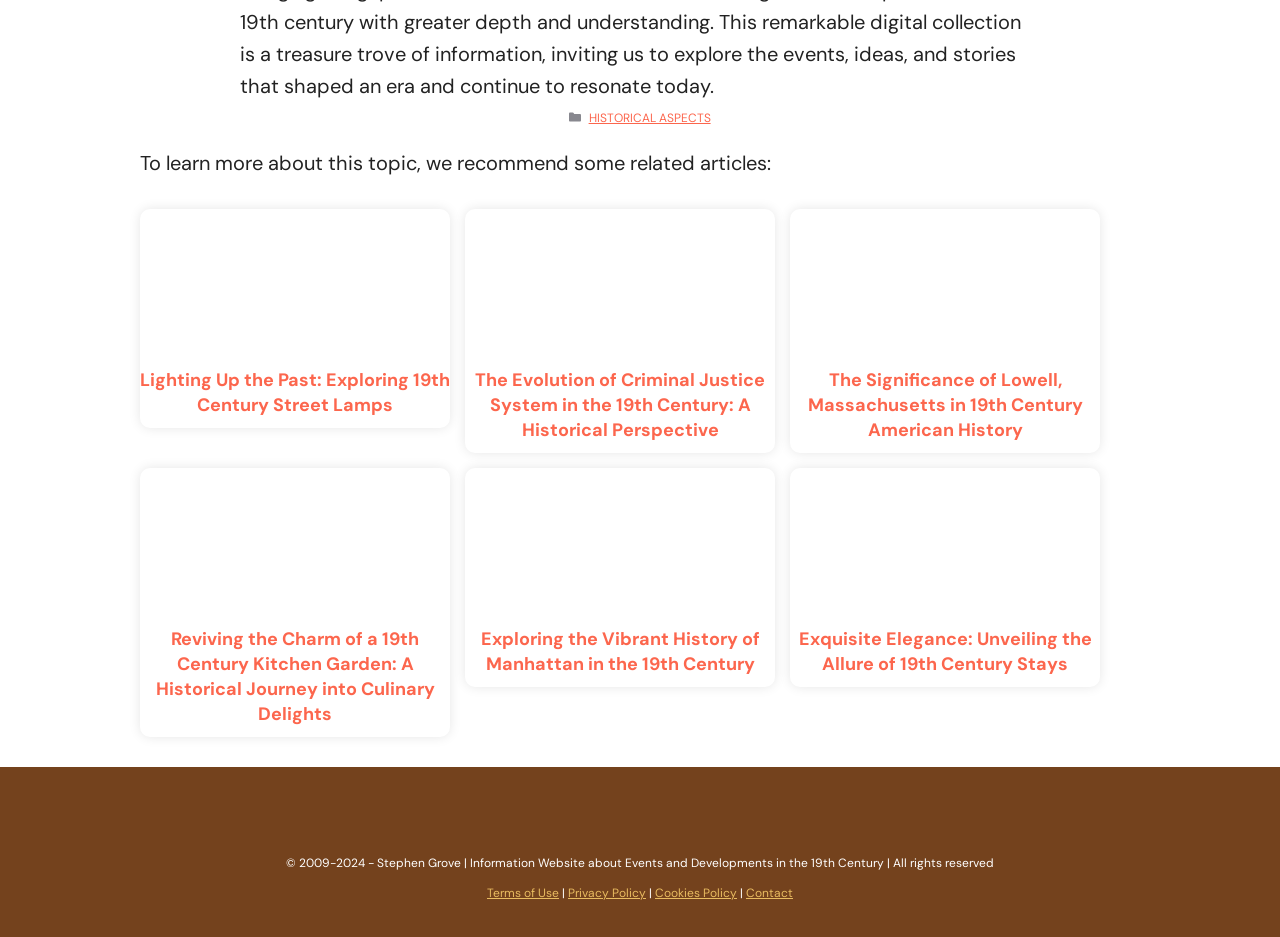What is the century focused on in this website?
Based on the image content, provide your answer in one word or a short phrase.

19th Century